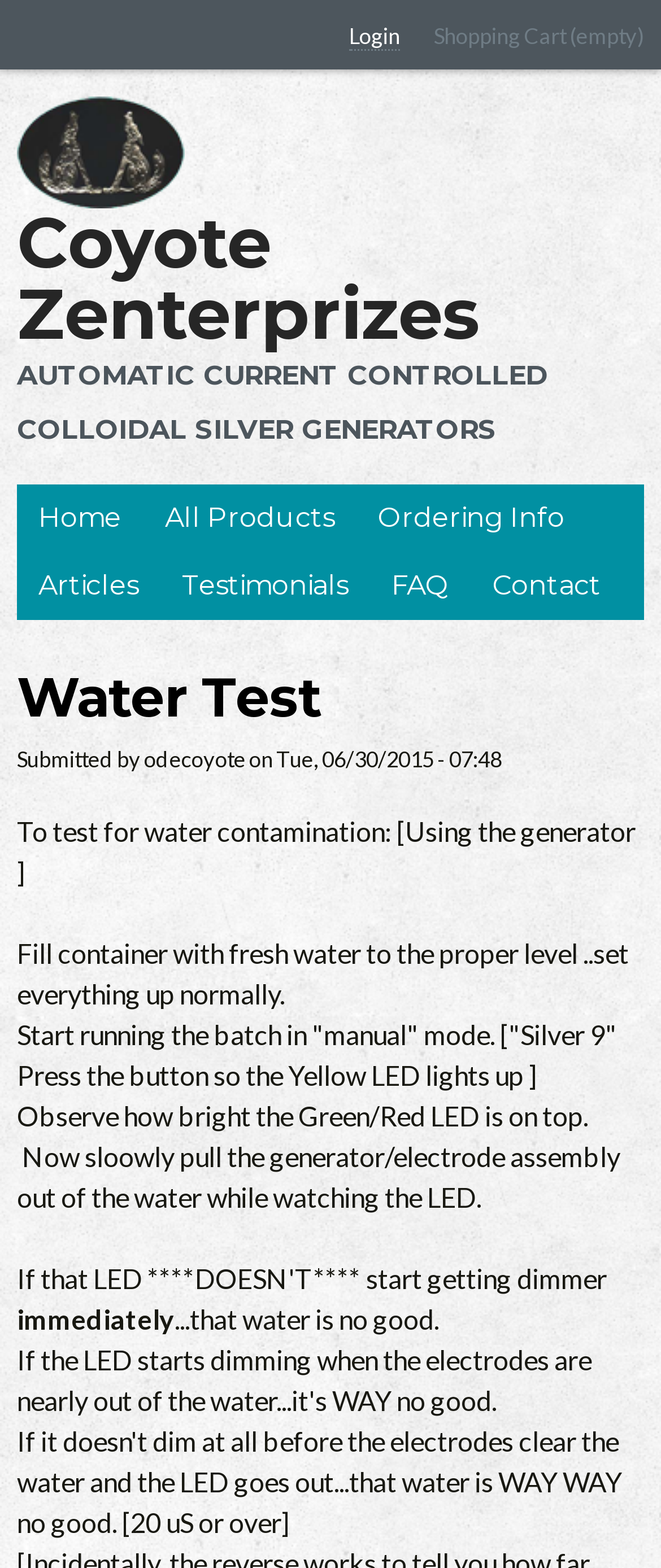Identify the bounding box coordinates of the element to click to follow this instruction: 'Read the article about Water Test'. Ensure the coordinates are four float values between 0 and 1, provided as [left, top, right, bottom].

[0.026, 0.52, 0.962, 0.566]